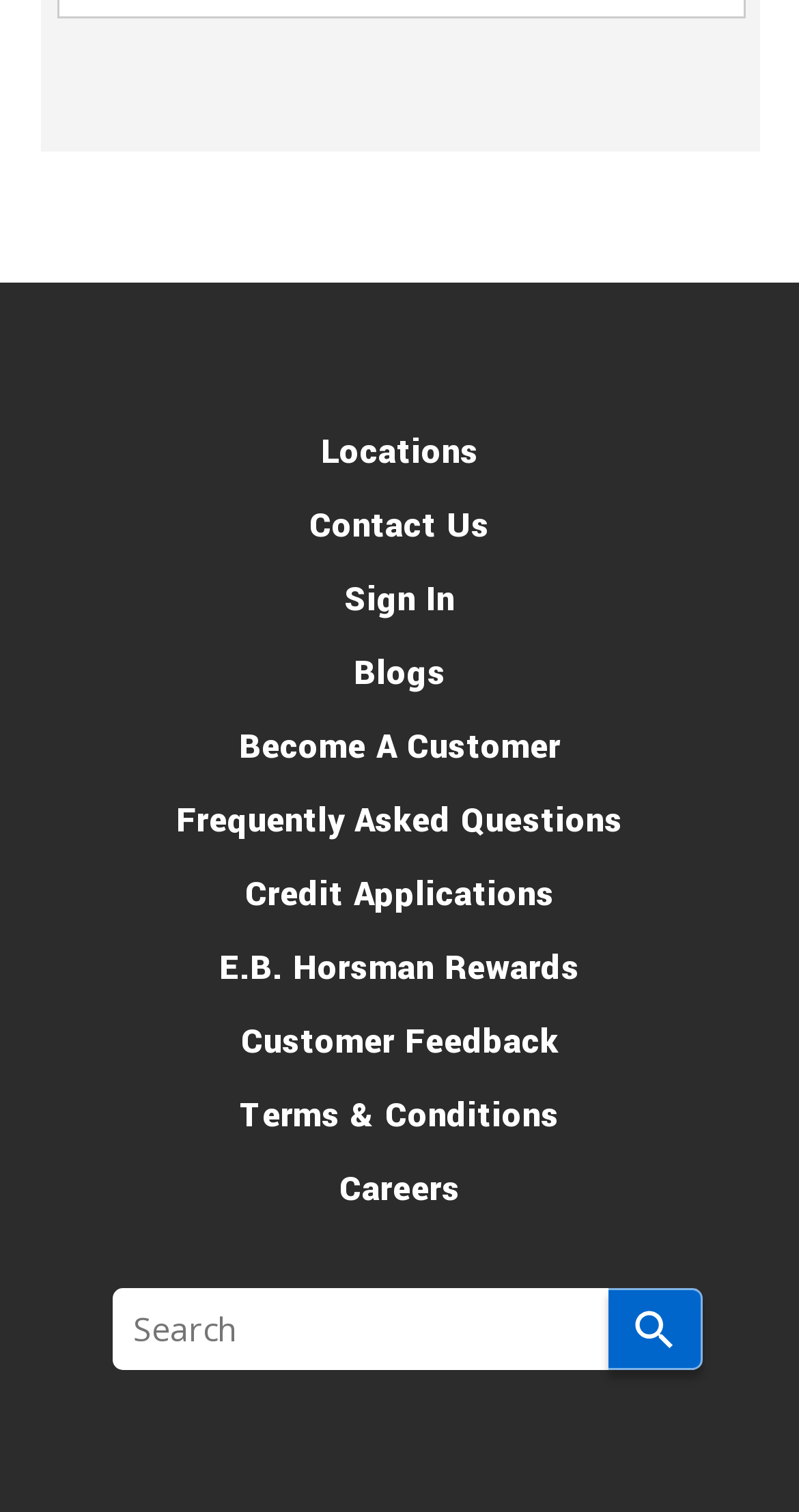What is the last link in the top navigation menu?
From the details in the image, provide a complete and detailed answer to the question.

I looked at the top navigation menu and found that the last link is 'Careers', which is located at the bottom of the menu.